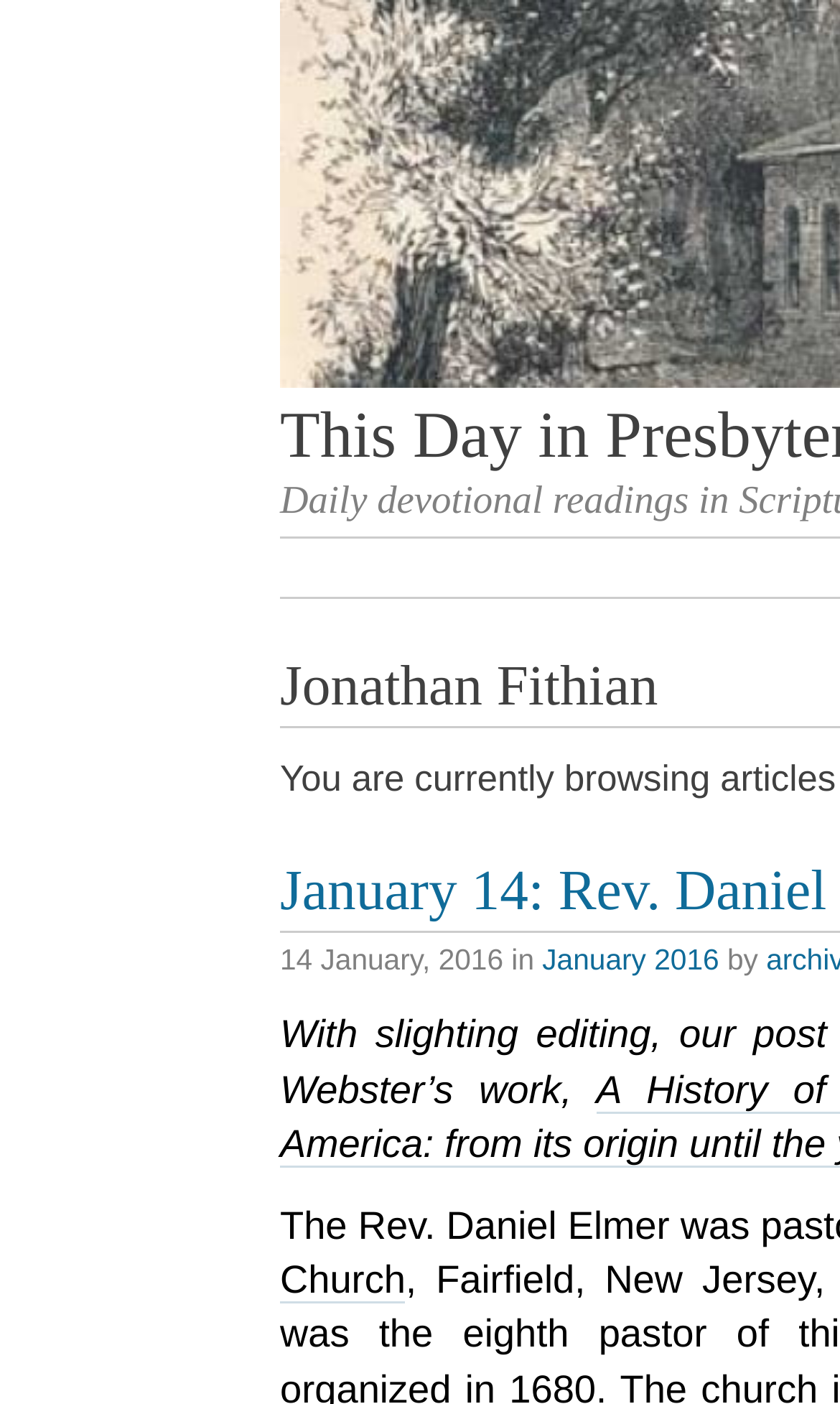What is the main heading displayed on the webpage? Please provide the text.

This Day in Presbyterian History